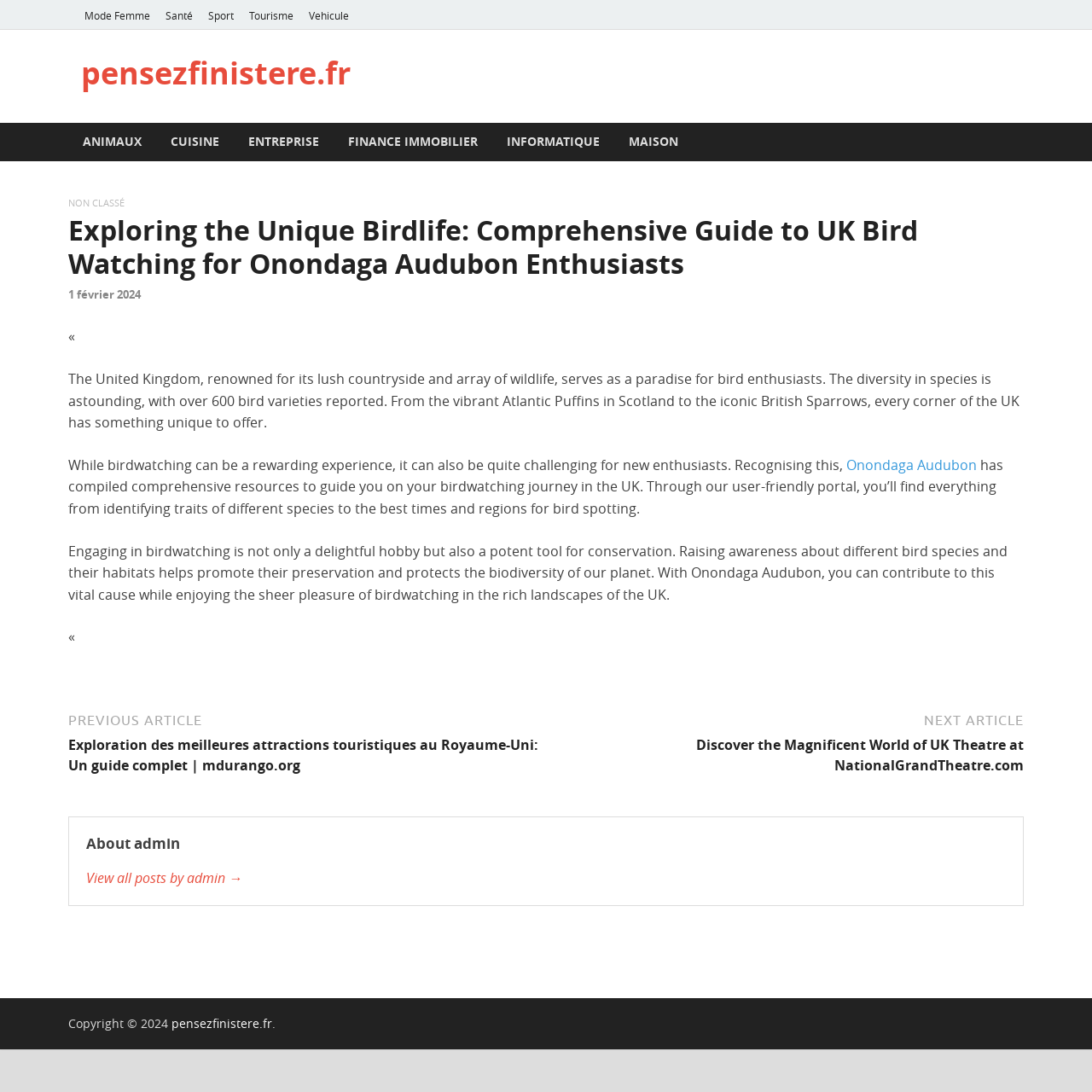Could you please study the image and provide a detailed answer to the question:
What is the purpose of engaging in birdwatching?

According to the webpage, engaging in birdwatching is not only a delightful hobby but also a potent tool for conservation, as it helps raise awareness about different bird species and their habitats, promoting their preservation and protecting biodiversity.